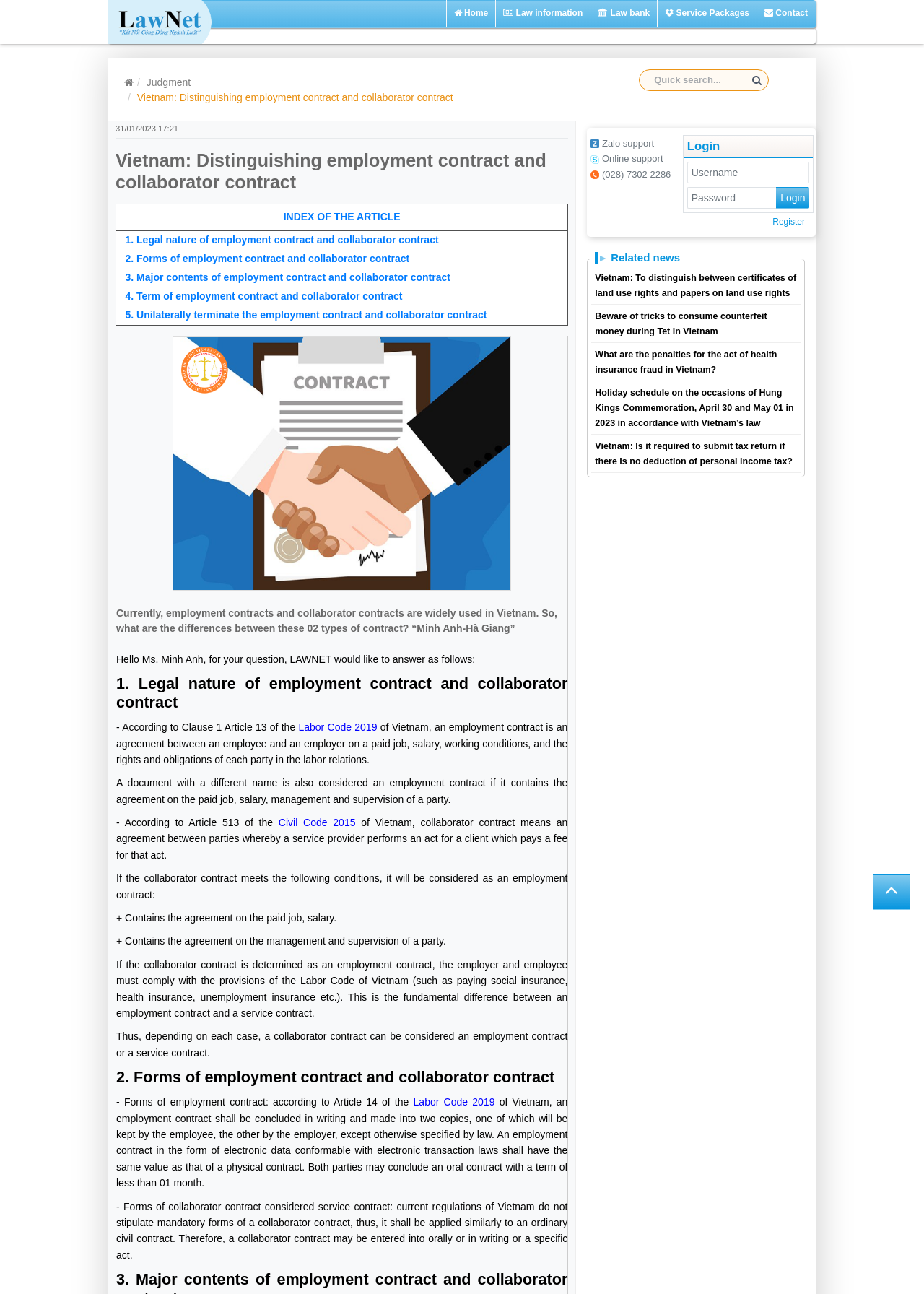Answer the question with a single word or phrase: 
What is the main topic of this webpage?

Distinguishing employment contract and collaborator contract